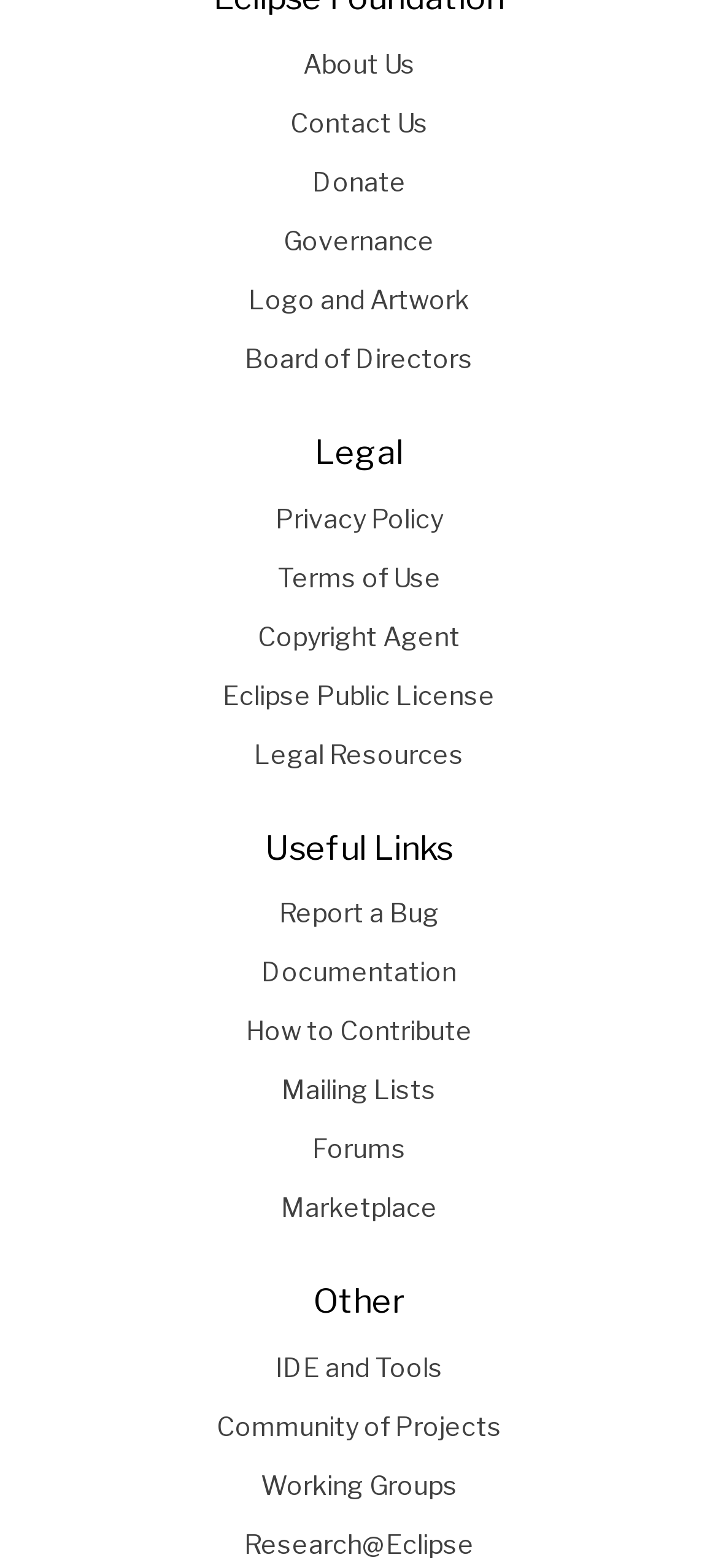How many links are under the 'Legal' heading?
Based on the visual, give a brief answer using one word or a short phrase.

5